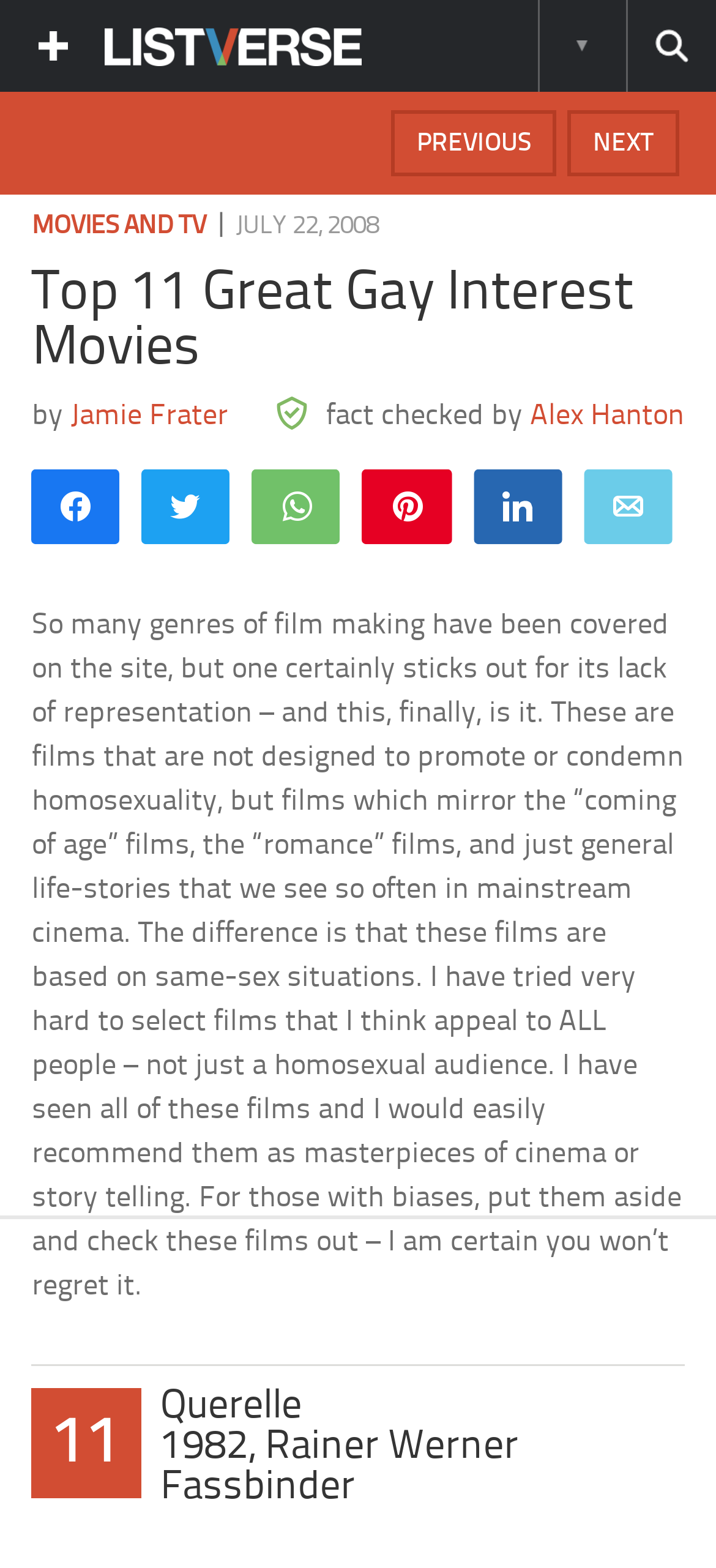Identify the bounding box coordinates of the clickable region required to complete the instruction: "Go to NEXT page". The coordinates should be given as four float numbers within the range of 0 and 1, i.e., [left, top, right, bottom].

[0.792, 0.07, 0.949, 0.112]